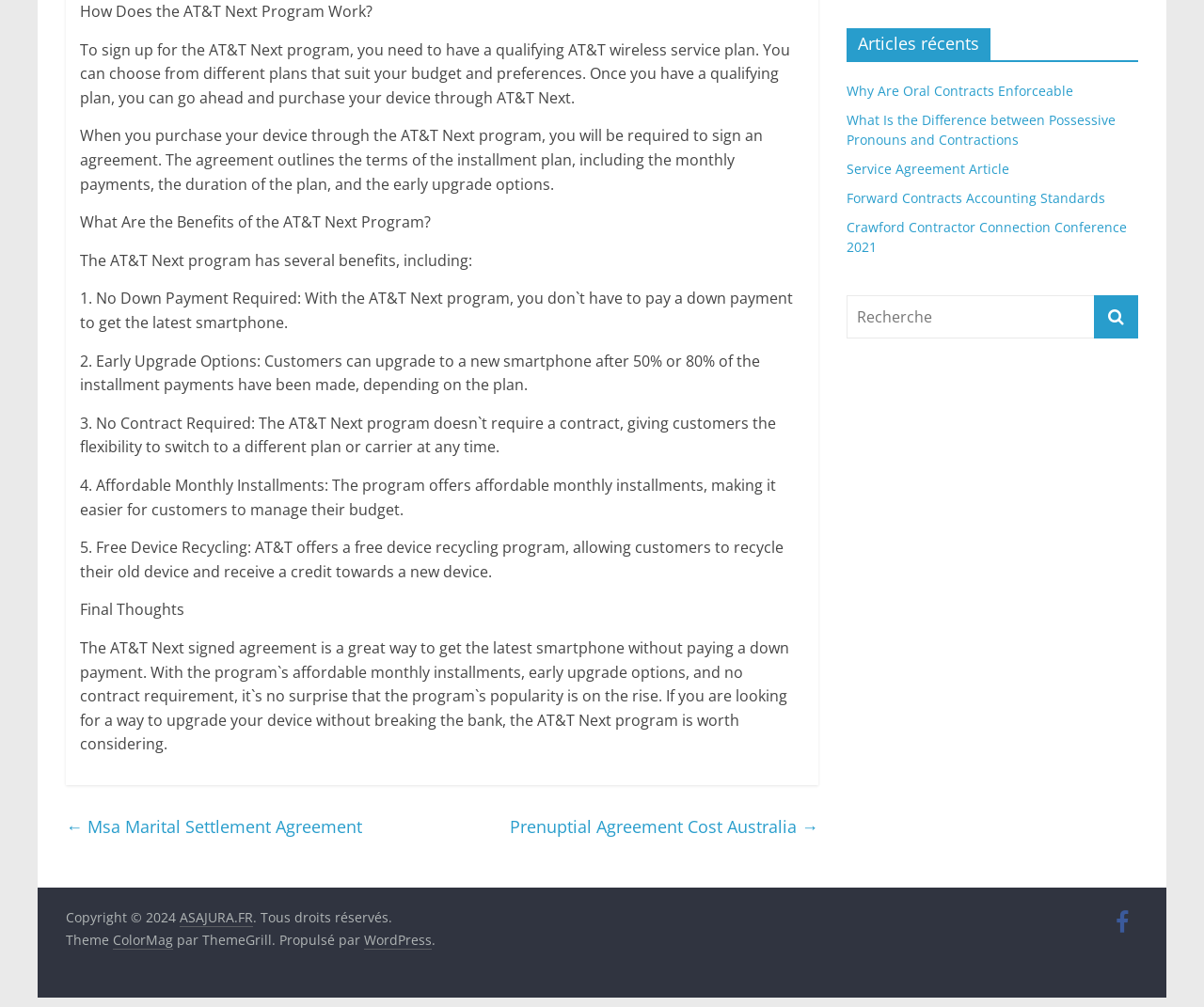Please find the bounding box for the UI component described as follows: "Forward Contracts Accounting Standards".

[0.703, 0.187, 0.918, 0.205]